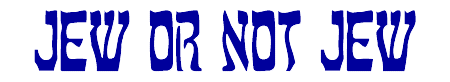Offer an in-depth description of the image.

The image prominently displays the phrase "JEW OR NOT JEW" in a bold, stylized font, rendered in a striking shade of blue. This phrase evokes themes of identity and classification, likely related to discussions about Jewish heritage or cultural recognition. The design is playful yet provocative, suggesting a humorous approach to serious subjects within the context of cultural discourse. It is positioned within an engaging layout that draws attention, serving as a centerpiece for the surrounding content that explores individual profiles, including that of Jacques Derrida, a significant figure in philosophy and Jewish thought, along with his associated score within the site's framework.